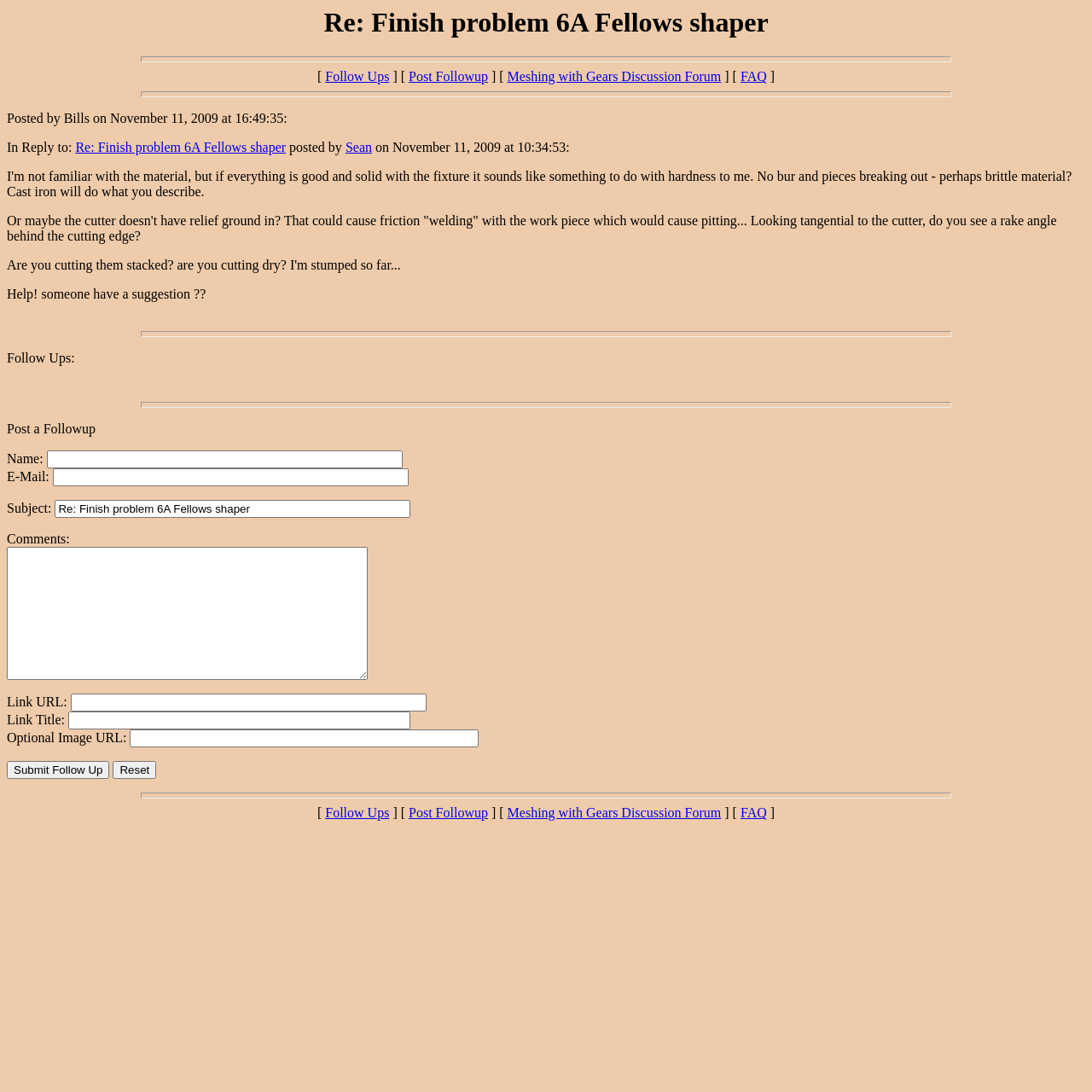Identify and generate the primary title of the webpage.

Re: Finish problem 6A Fellows shaper